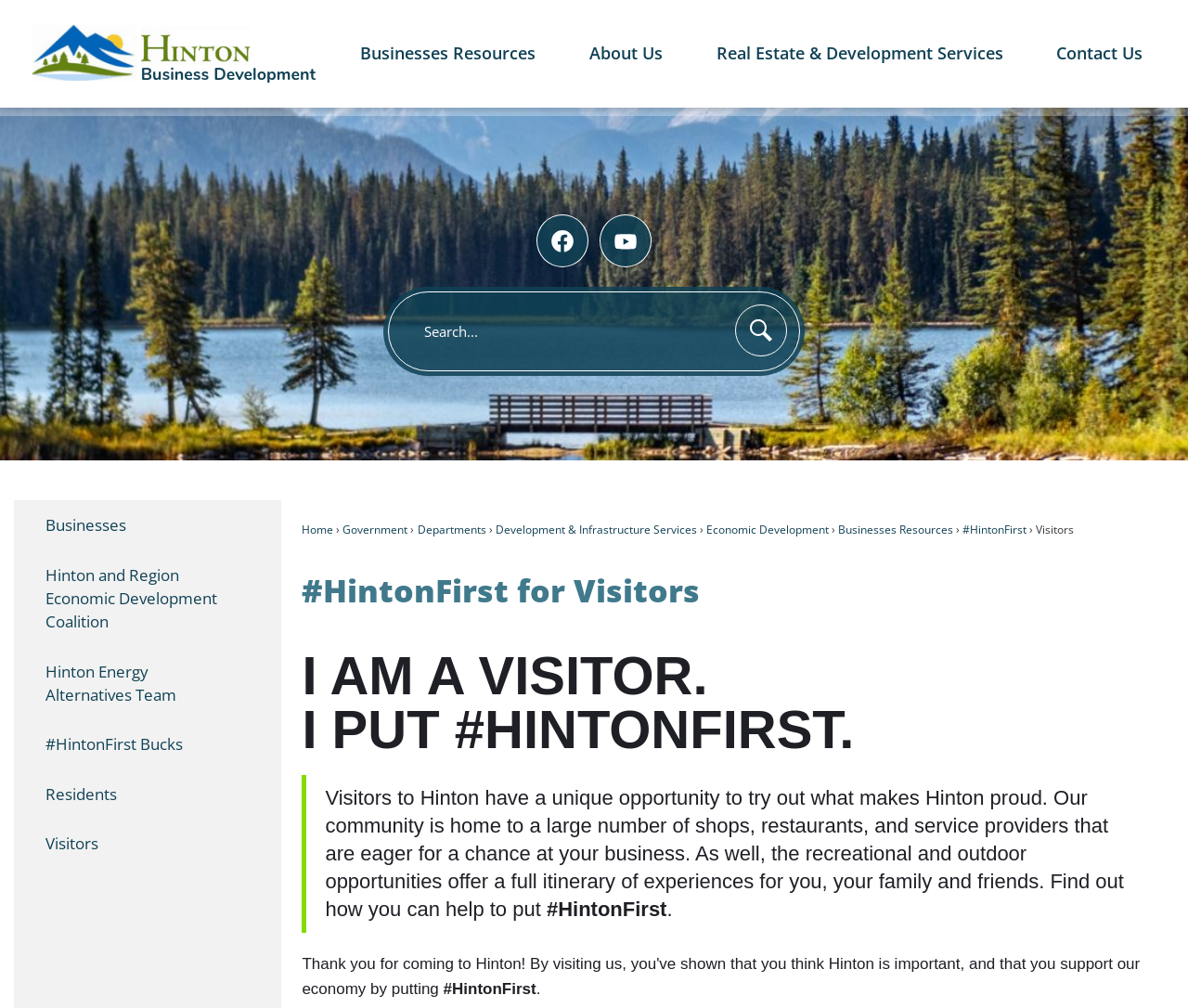Give the bounding box coordinates for the element described by: "parent_node: Search name="searchField" placeholder="Search..." title="Search..."".

[0.327, 0.289, 0.673, 0.368]